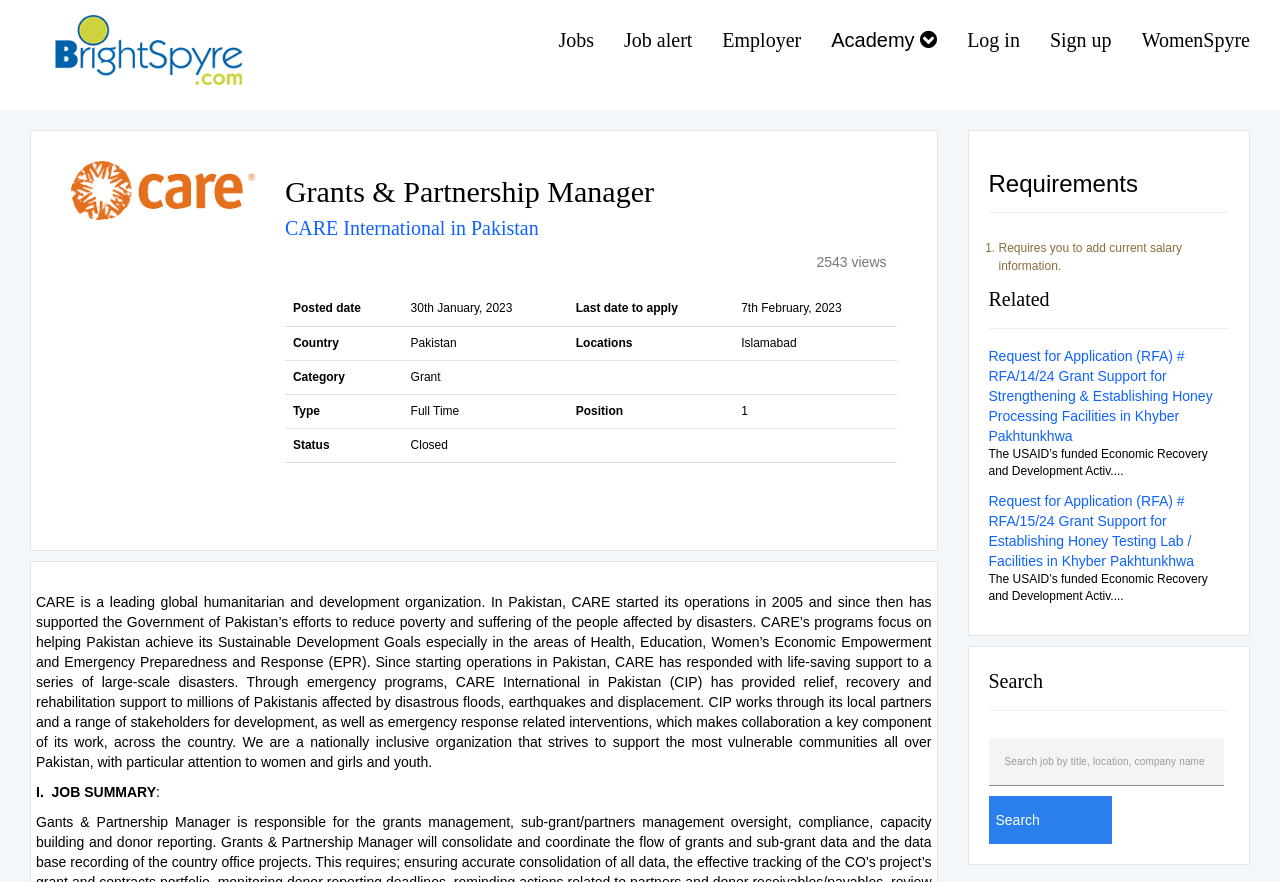What is the country where CARE started its operations in 2005?
Refer to the image and give a detailed response to the question.

According to the webpage content, CARE started its operations in Pakistan in 2005, and since then has supported the Government of Pakistan’s efforts to reduce poverty and suffering of the people affected by disasters.